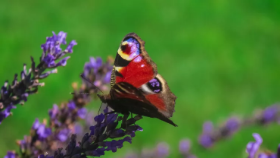Please provide a short answer using a single word or phrase for the question:
What is the background color?

Lush green